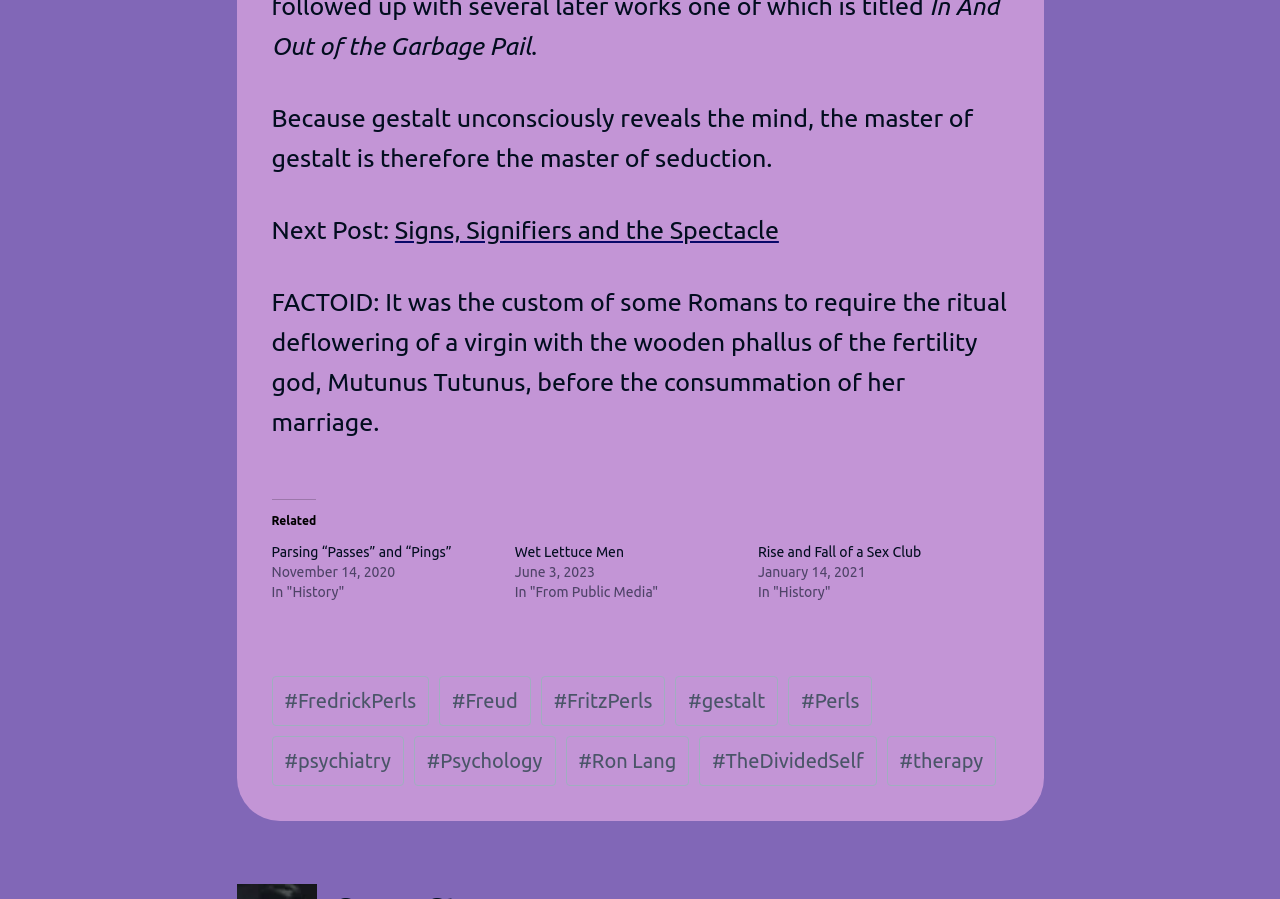From the given element description: "#Ron Lang", find the bounding box for the UI element. Provide the coordinates as four float numbers between 0 and 1, in the order [left, top, right, bottom].

[0.442, 0.819, 0.538, 0.874]